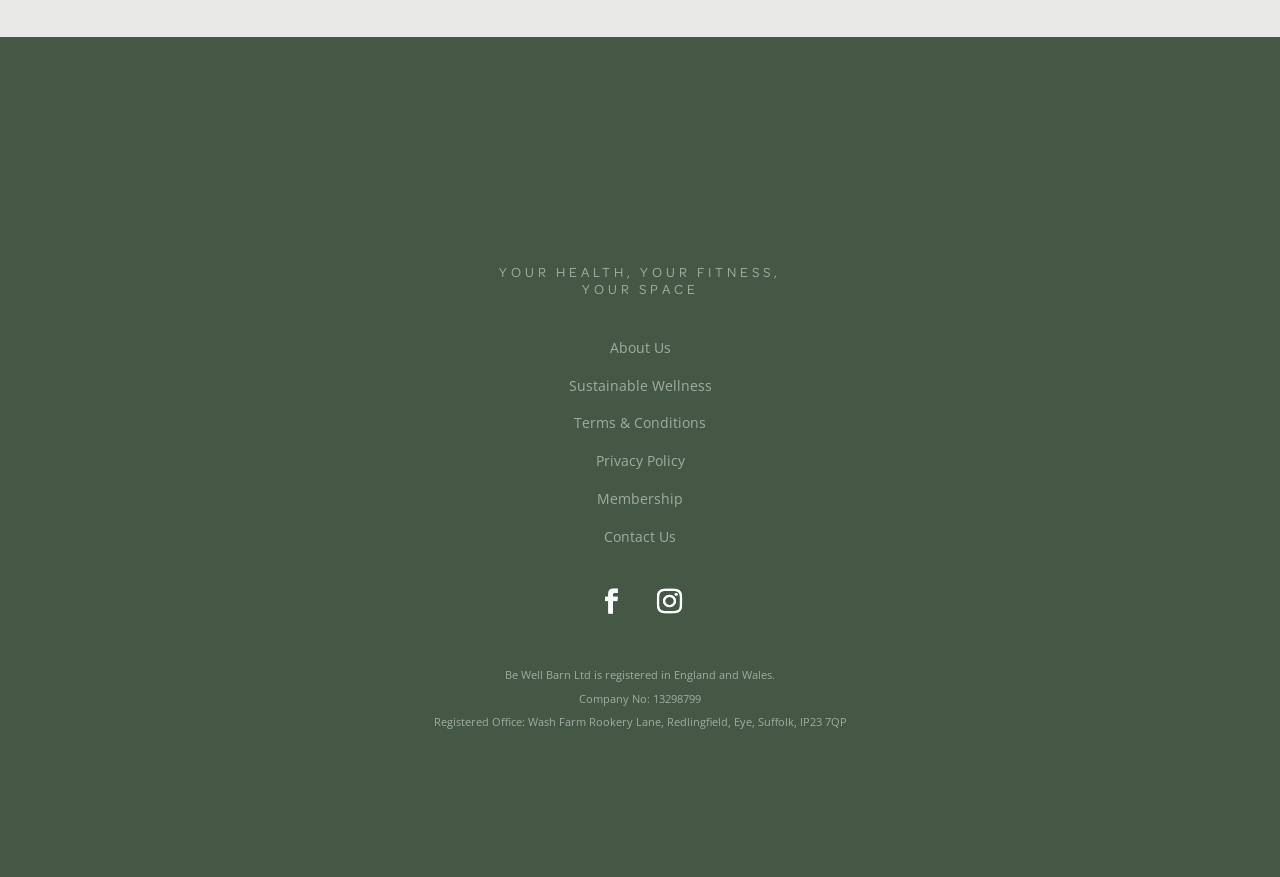What is the company registration number?
Give a single word or phrase answer based on the content of the image.

13298799